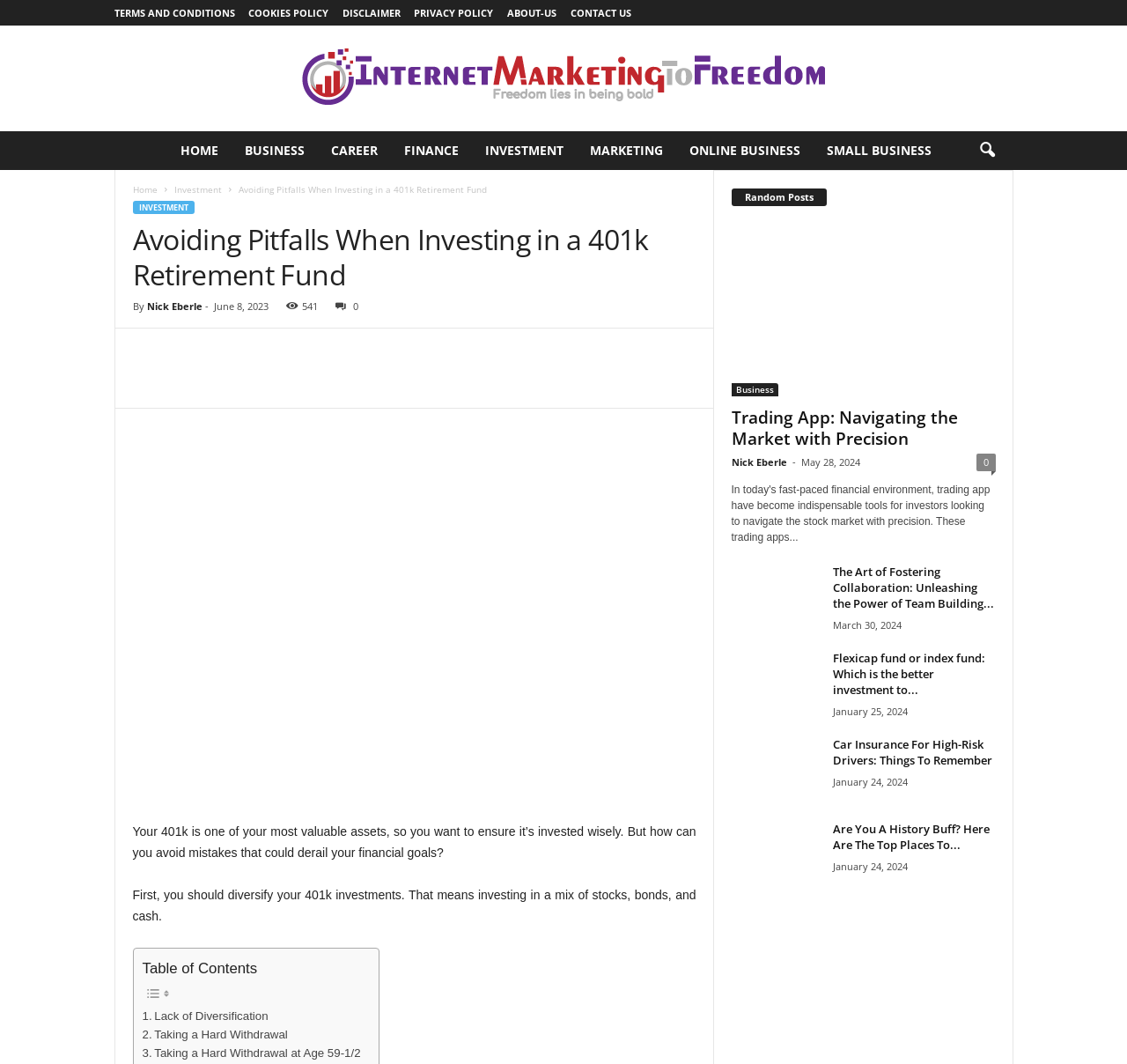What type of posts are listed in the 'Random Posts' section?
Using the visual information, answer the question in a single word or phrase.

Various financial topics